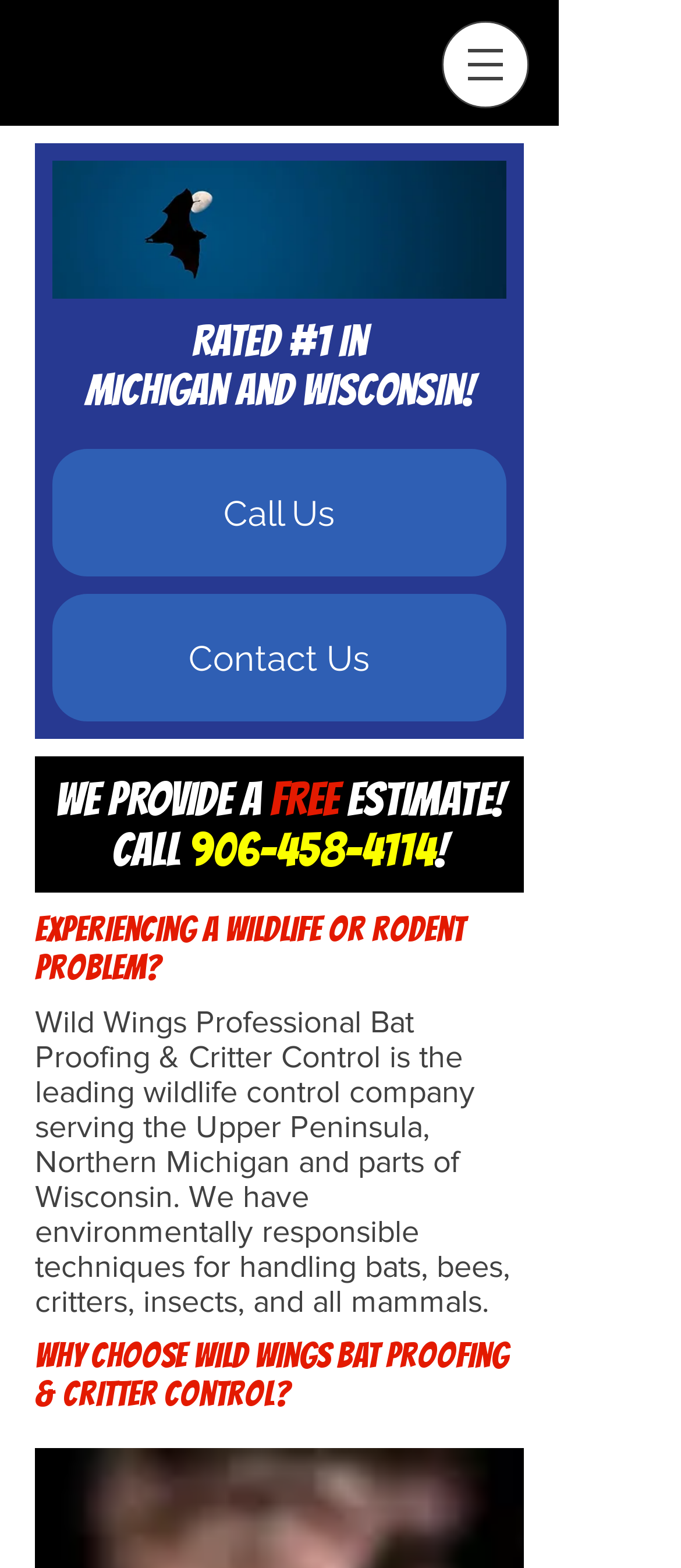Provide the bounding box coordinates for the UI element described in this sentence: "906-458-4114". The coordinates should be four float values between 0 and 1, i.e., [left, top, right, bottom].

[0.277, 0.526, 0.638, 0.558]